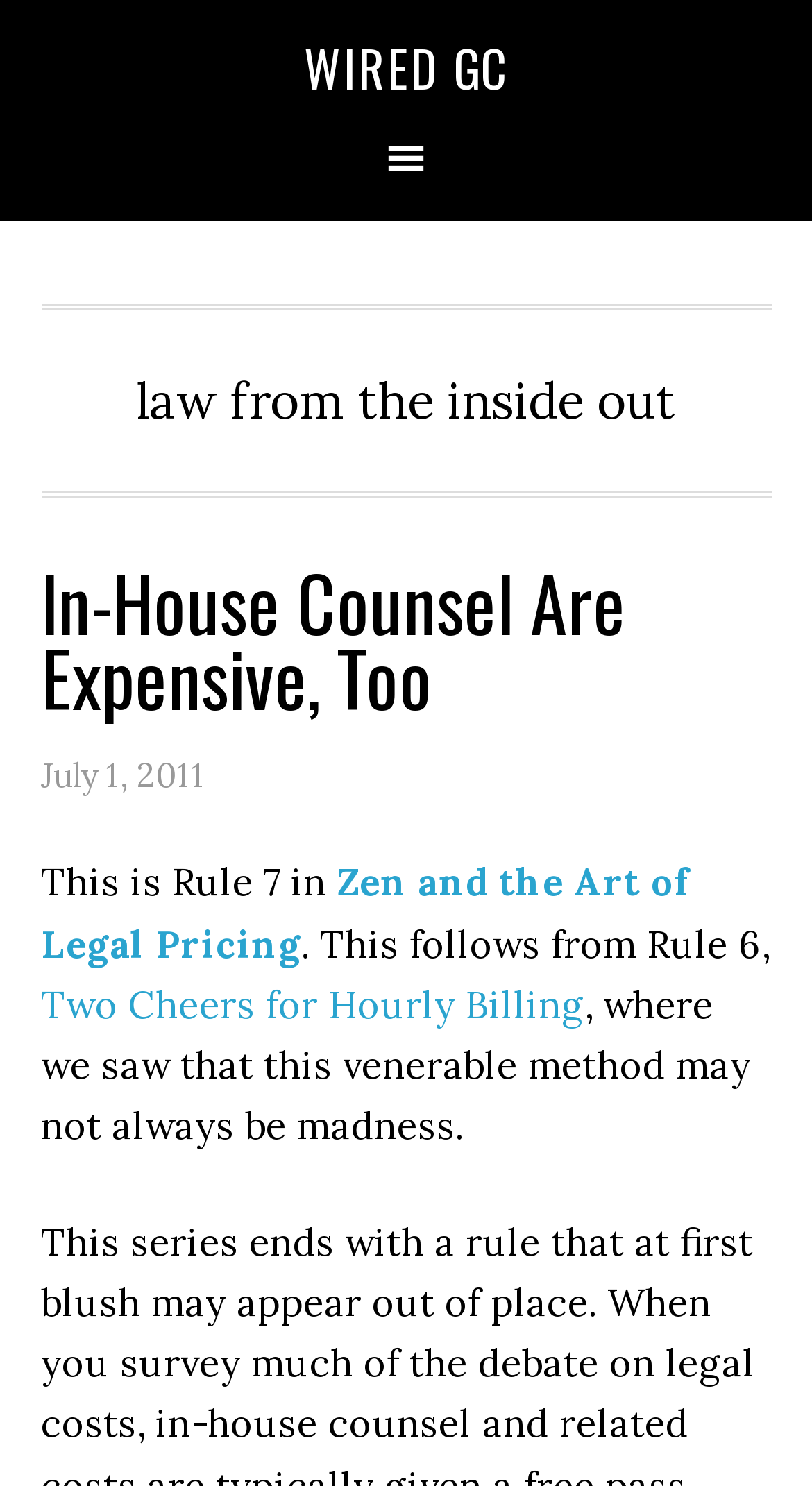Please answer the following question as detailed as possible based on the image: 
What is the title of the article?

I identified the title by looking at the heading element within the header, which contains the text 'In-House Counsel Are Expensive, Too'.